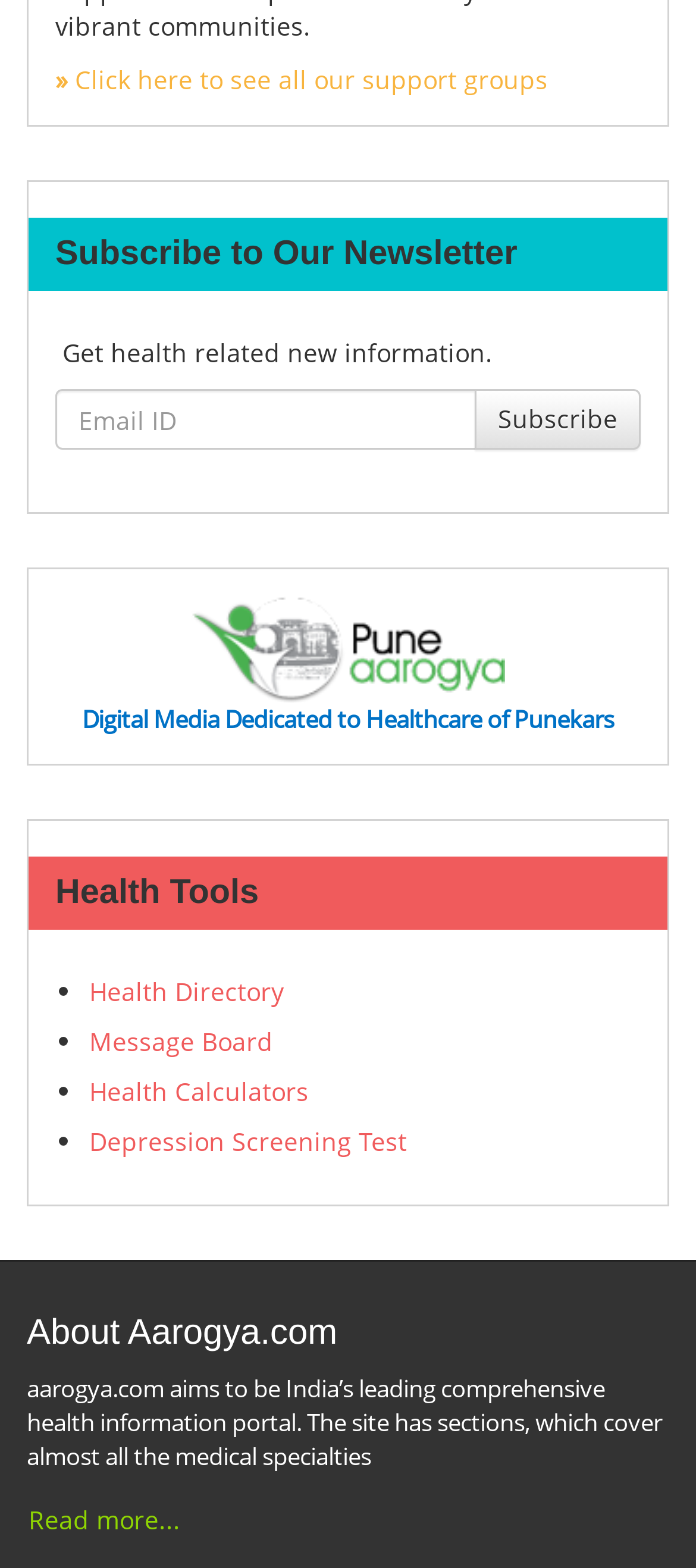Predict the bounding box for the UI component with the following description: "Subscribe".

[0.682, 0.248, 0.921, 0.287]